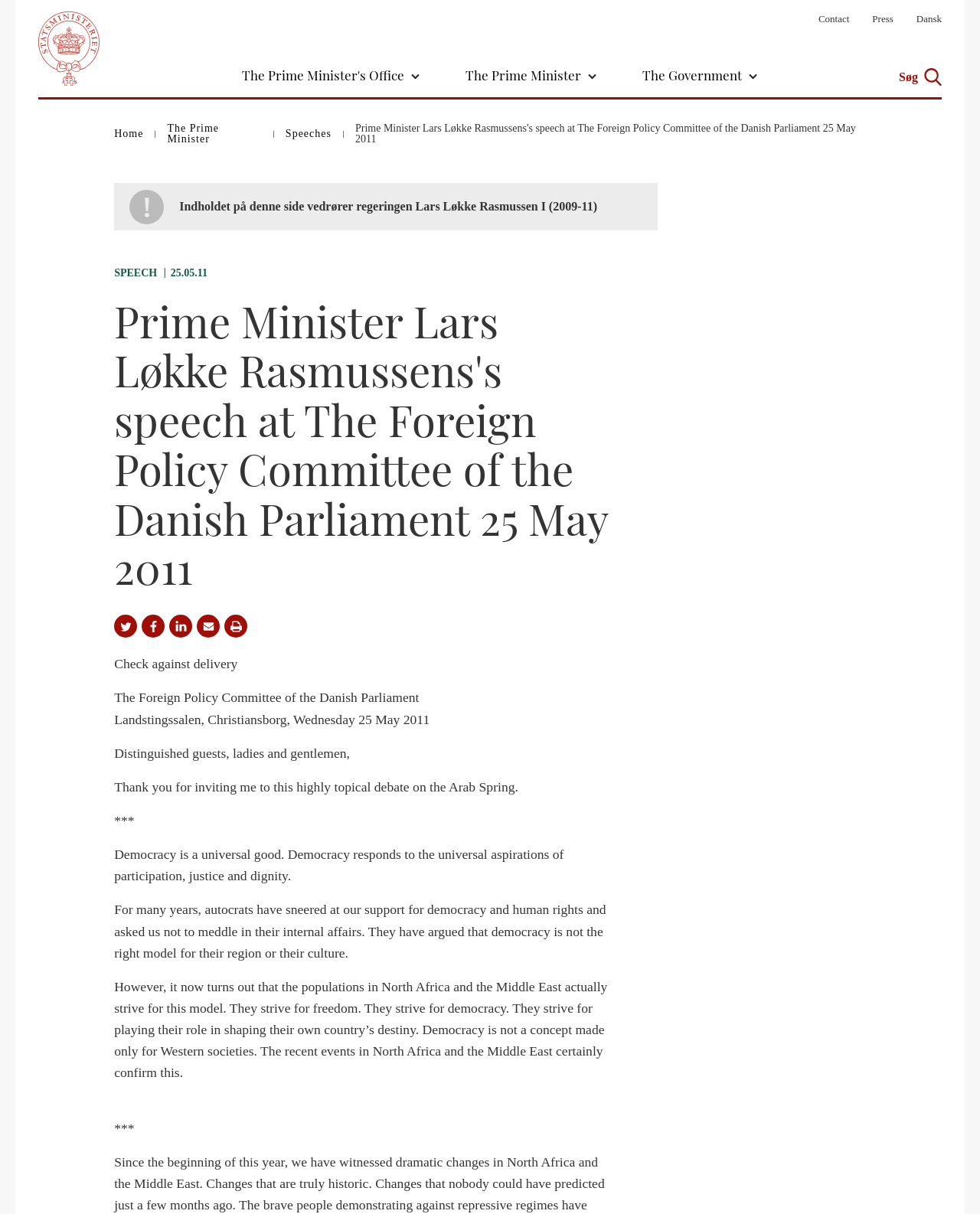Answer the following query concisely with a single word or phrase:
Where did the speech take place?

Landstingssalen, Christiansborg